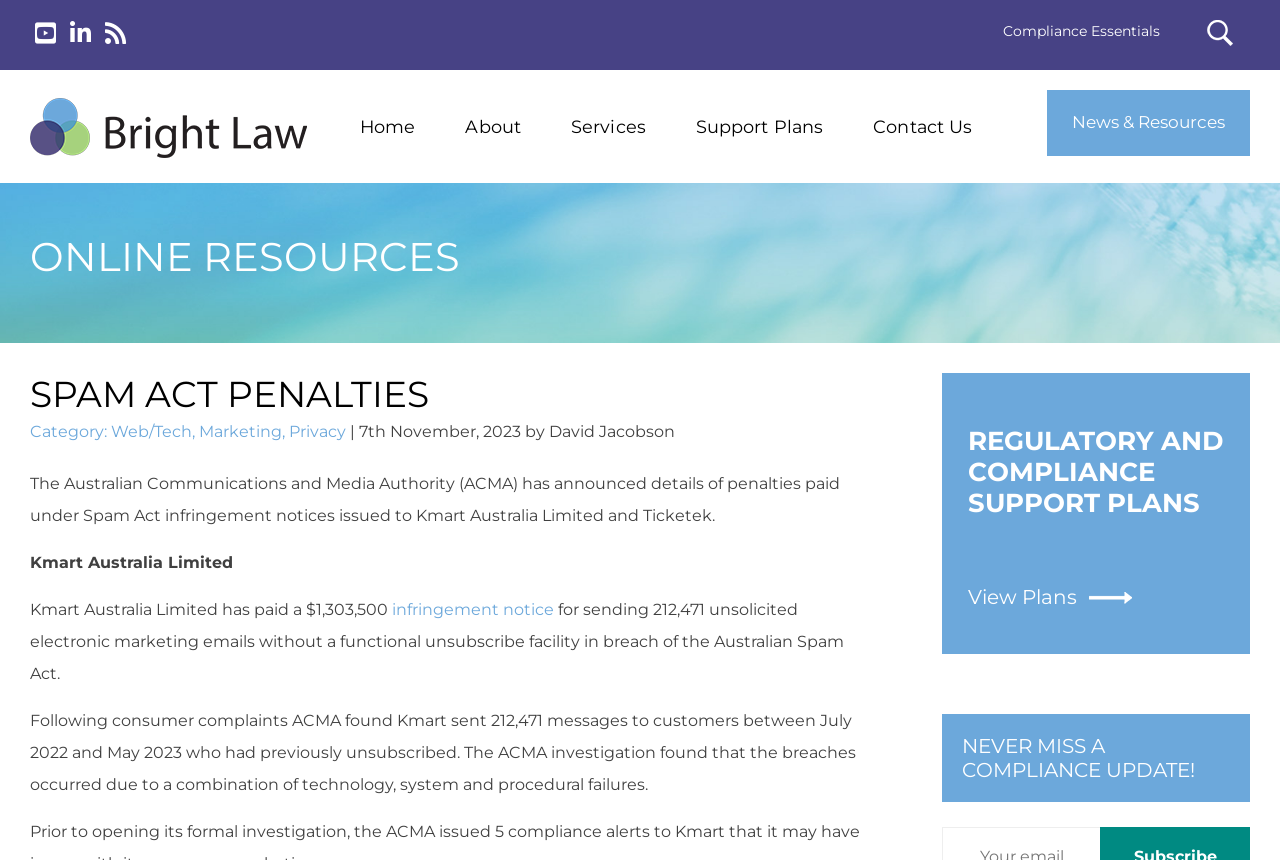Give a concise answer using only one word or phrase for this question:
What is the date of the news article?

7th November, 2023